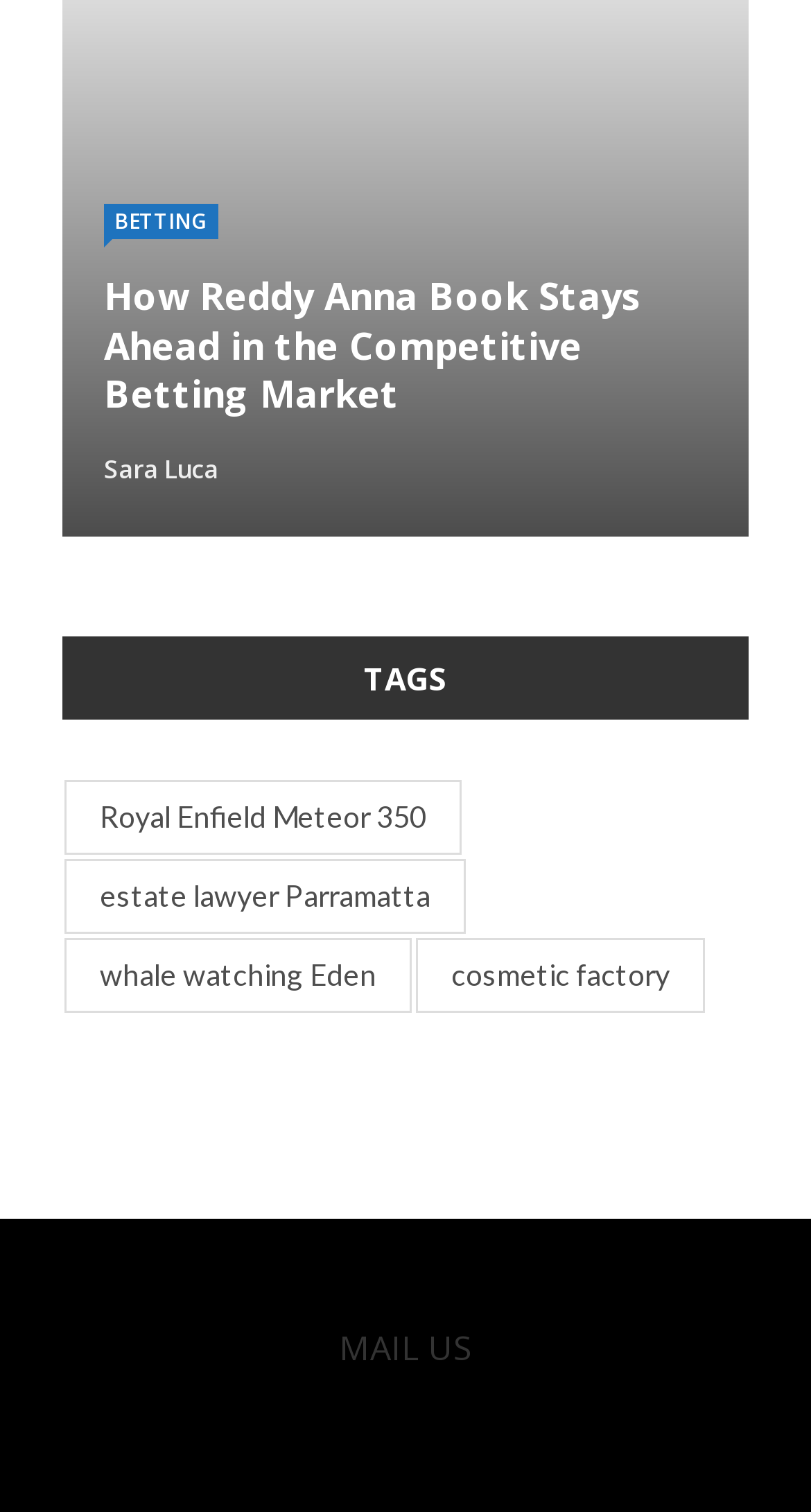Please specify the bounding box coordinates in the format (top-left x, top-left y, bottom-right x, bottom-right y), with all values as floating point numbers between 0 and 1. Identify the bounding box of the UI element described by: Triumph Razoredge Owners' Club

None